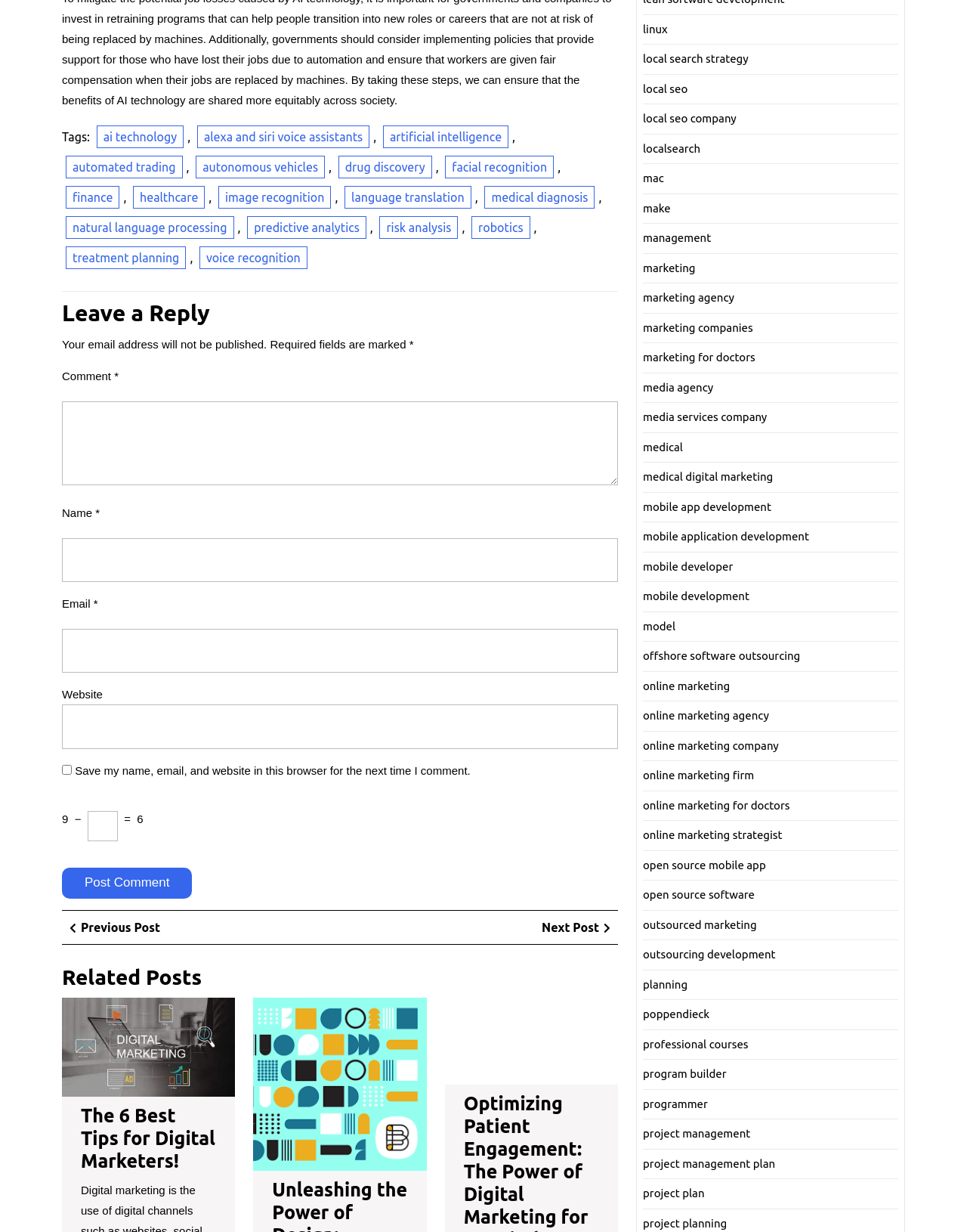Kindly determine the bounding box coordinates for the clickable area to achieve the given instruction: "Enter your name in the 'Name' field".

[0.064, 0.437, 0.639, 0.472]